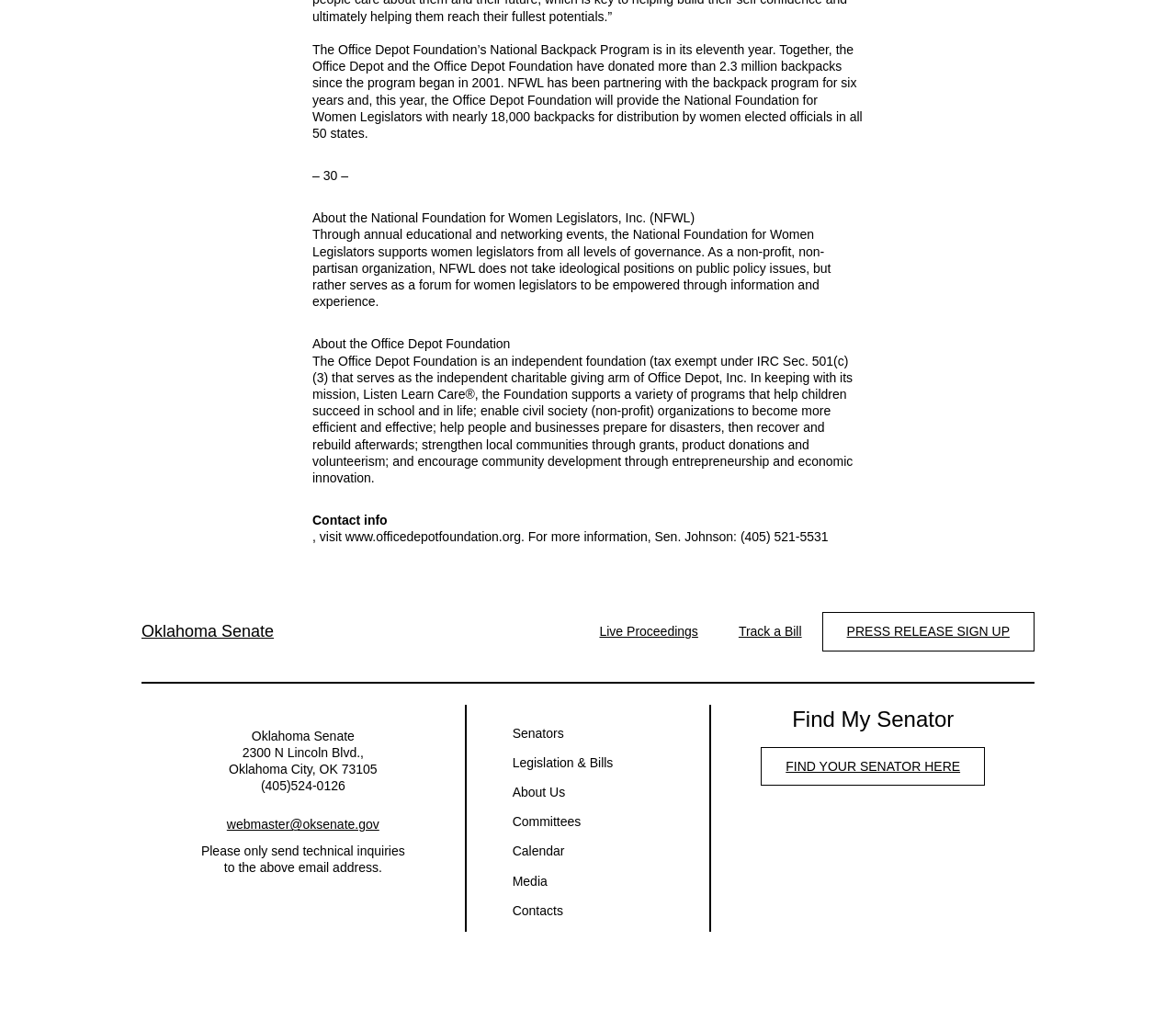Using the description: "Oklahoma Senate", determine the UI element's bounding box coordinates. Ensure the coordinates are in the format of four float numbers between 0 and 1, i.e., [left, top, right, bottom].

[0.12, 0.602, 0.233, 0.623]